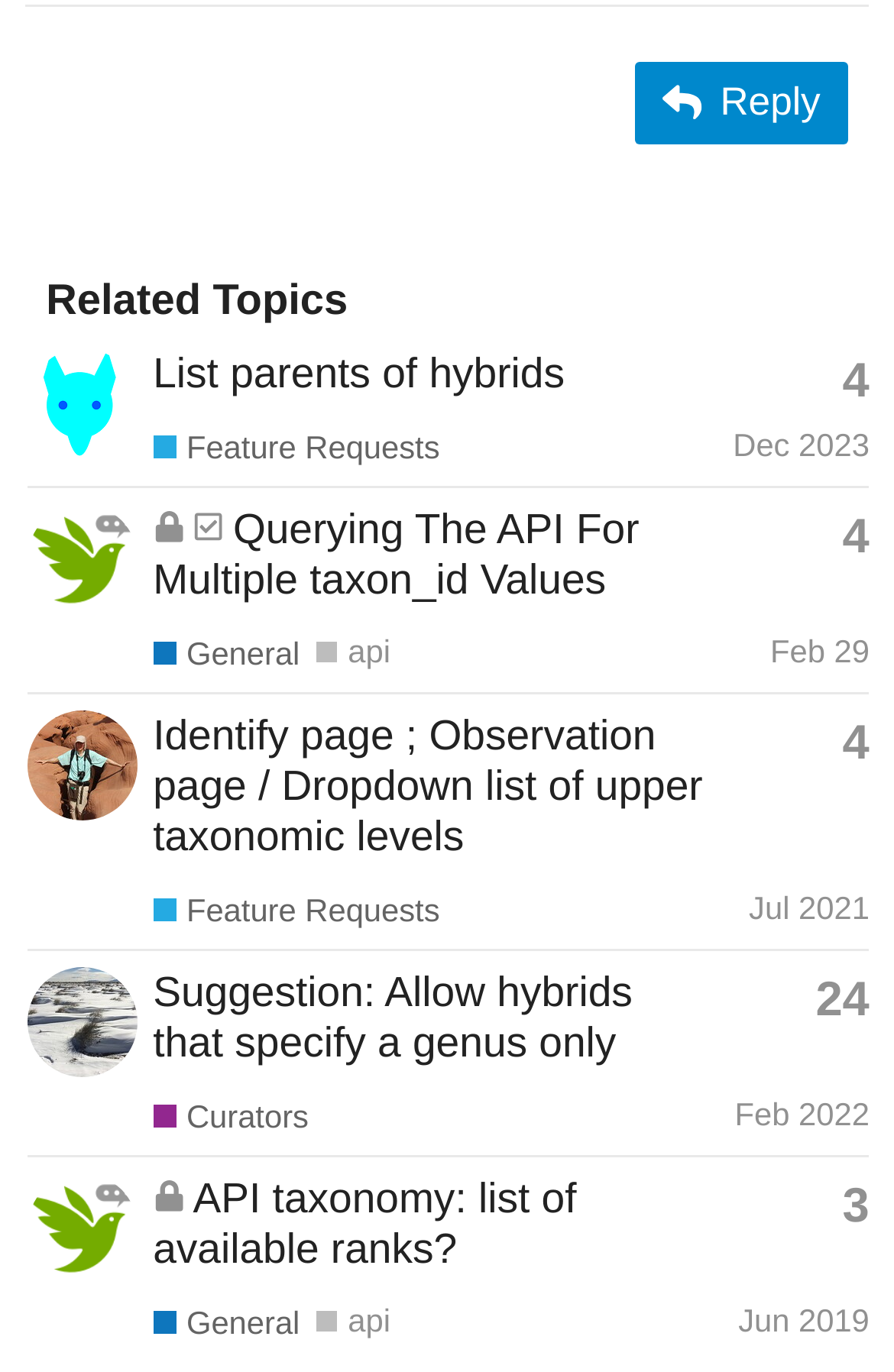Please provide a comprehensive answer to the question based on the screenshot: How many replies does the third topic have?

I inspected the third gridcell element and found a generic element with the text 'This topic has 4 replies', which indicates the number of replies for the third topic.